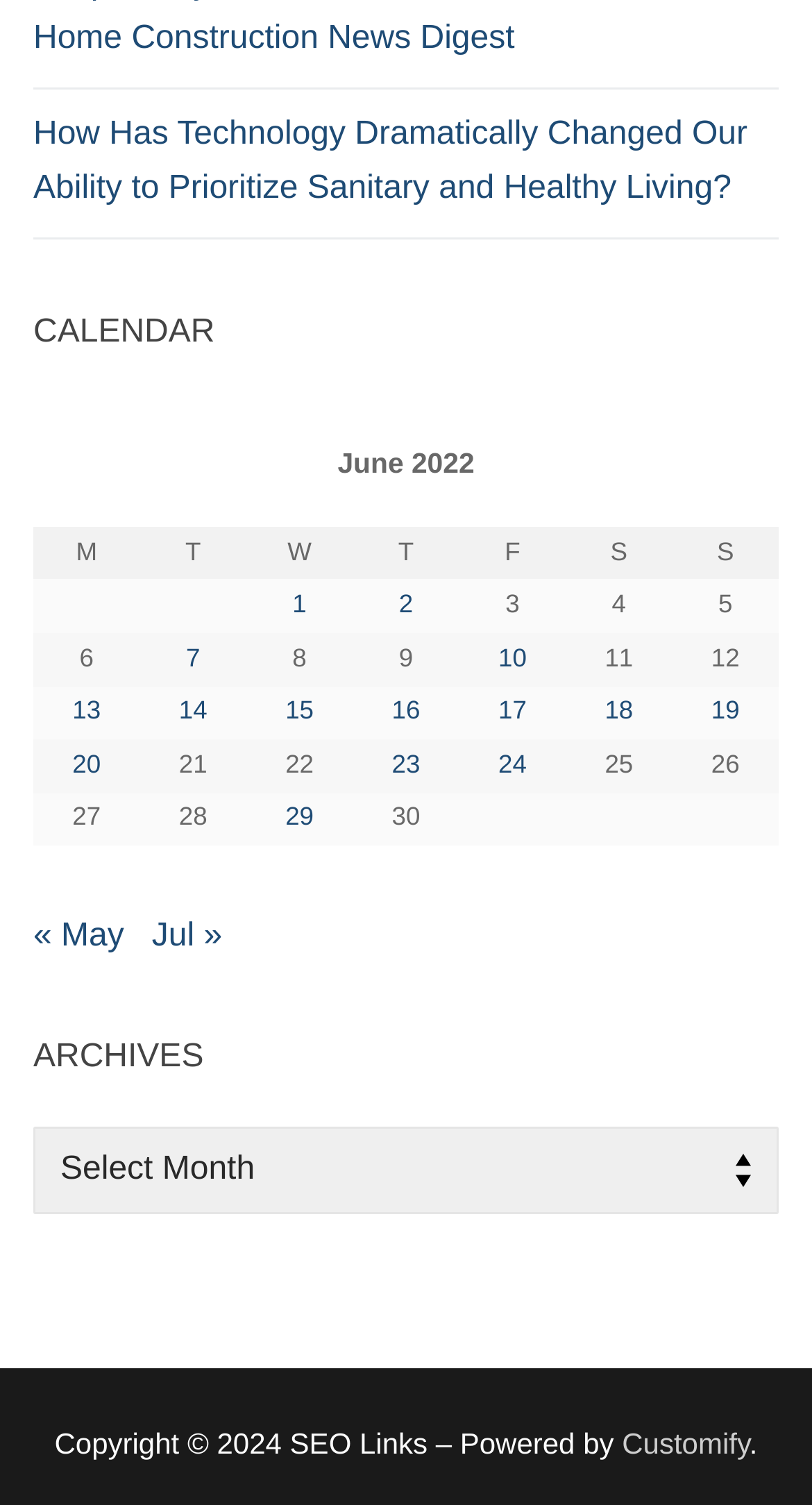What are the navigation options for the calendar?
Relying on the image, give a concise answer in one word or a brief phrase.

Previous and next months